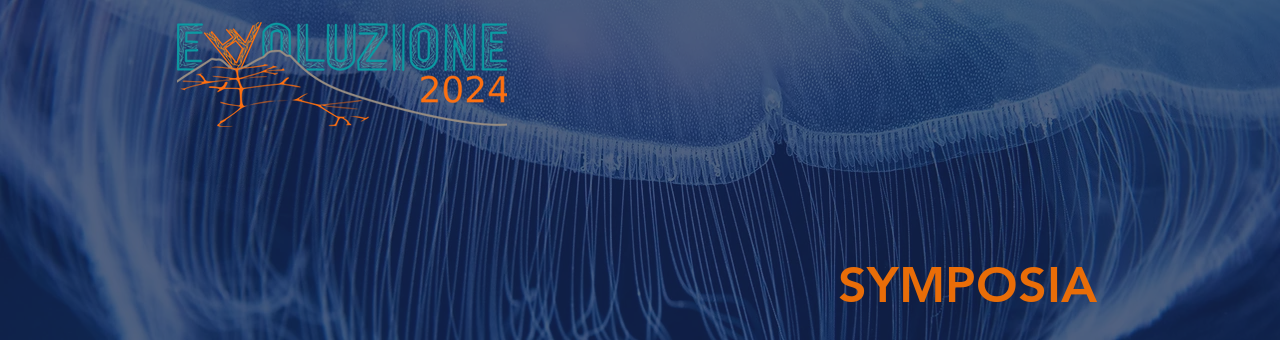What is the focus of the symposium?
Provide a comprehensive and detailed answer to the question.

The caption highlights the word 'SYMPO-SIA' in a dynamic orange hue, emphasizing the focus on symposiums, which suggests that the focus of the symposium is on symposiums itself.